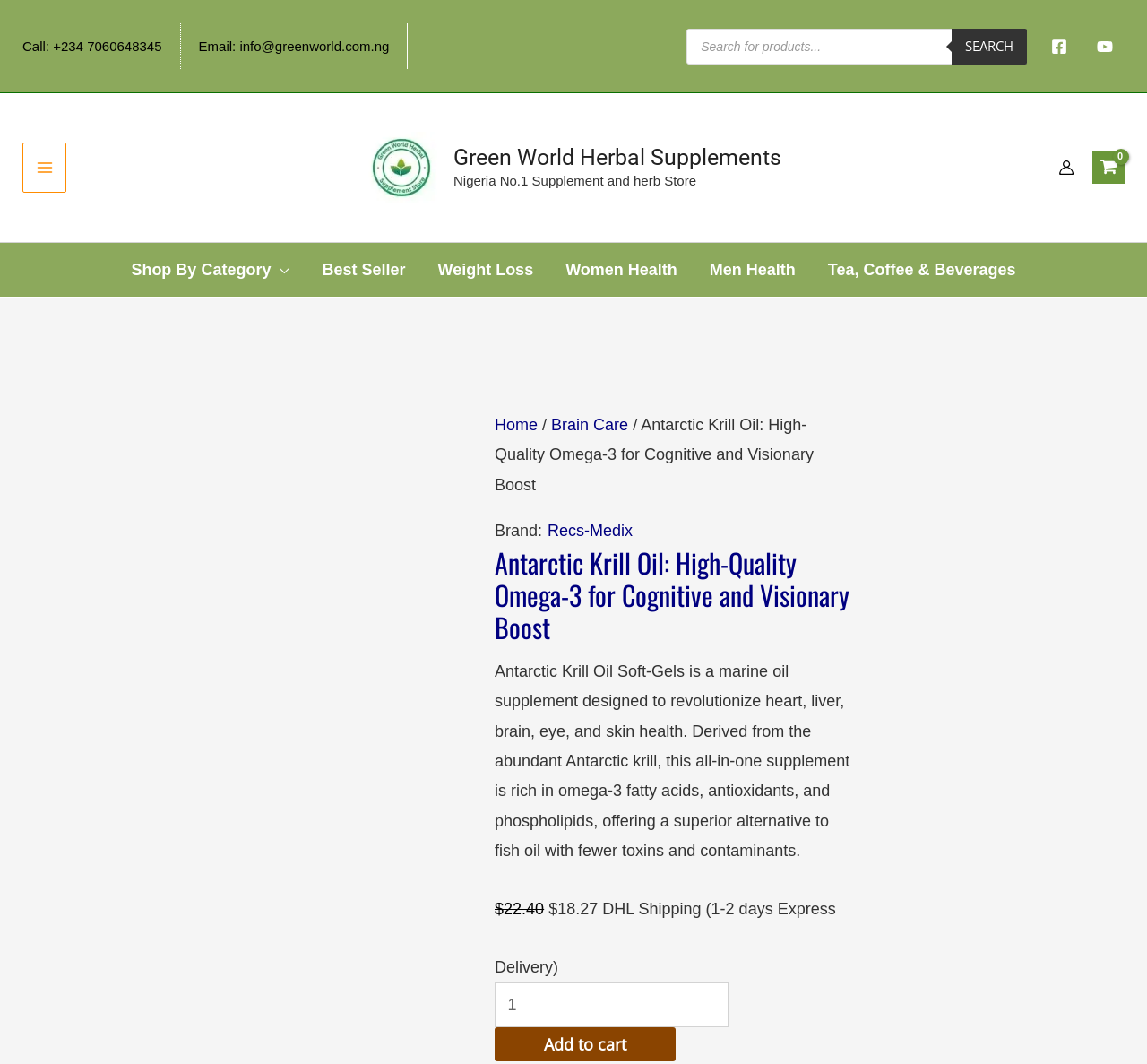What is the phone number for customer support?
From the image, respond using a single word or phrase.

+234 7060648345